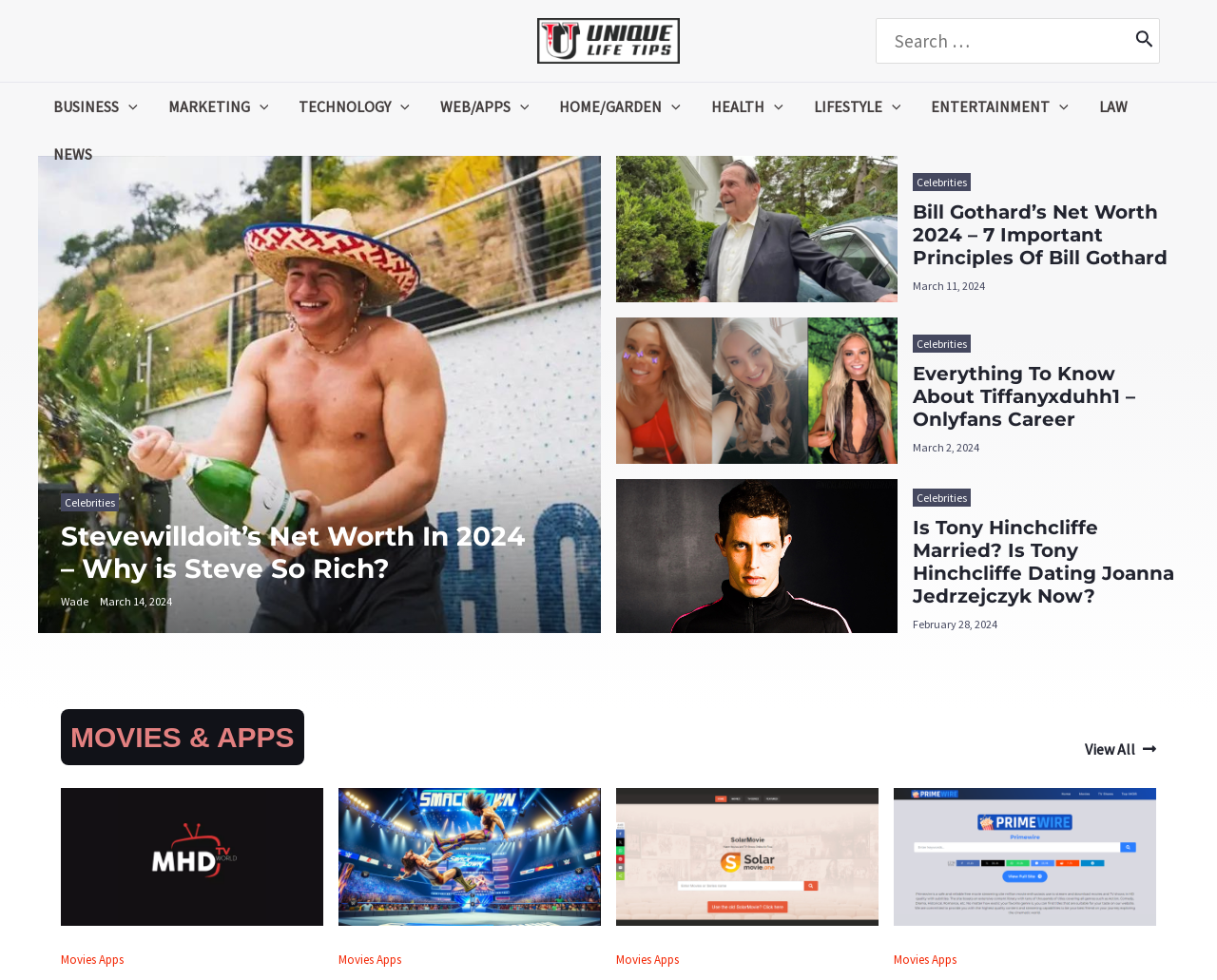Given the element description View All, specify the bounding box coordinates of the corresponding UI element in the format (top-left x, top-left y, bottom-right x, bottom-right y). All values must be between 0 and 1.

[0.891, 0.754, 0.95, 0.775]